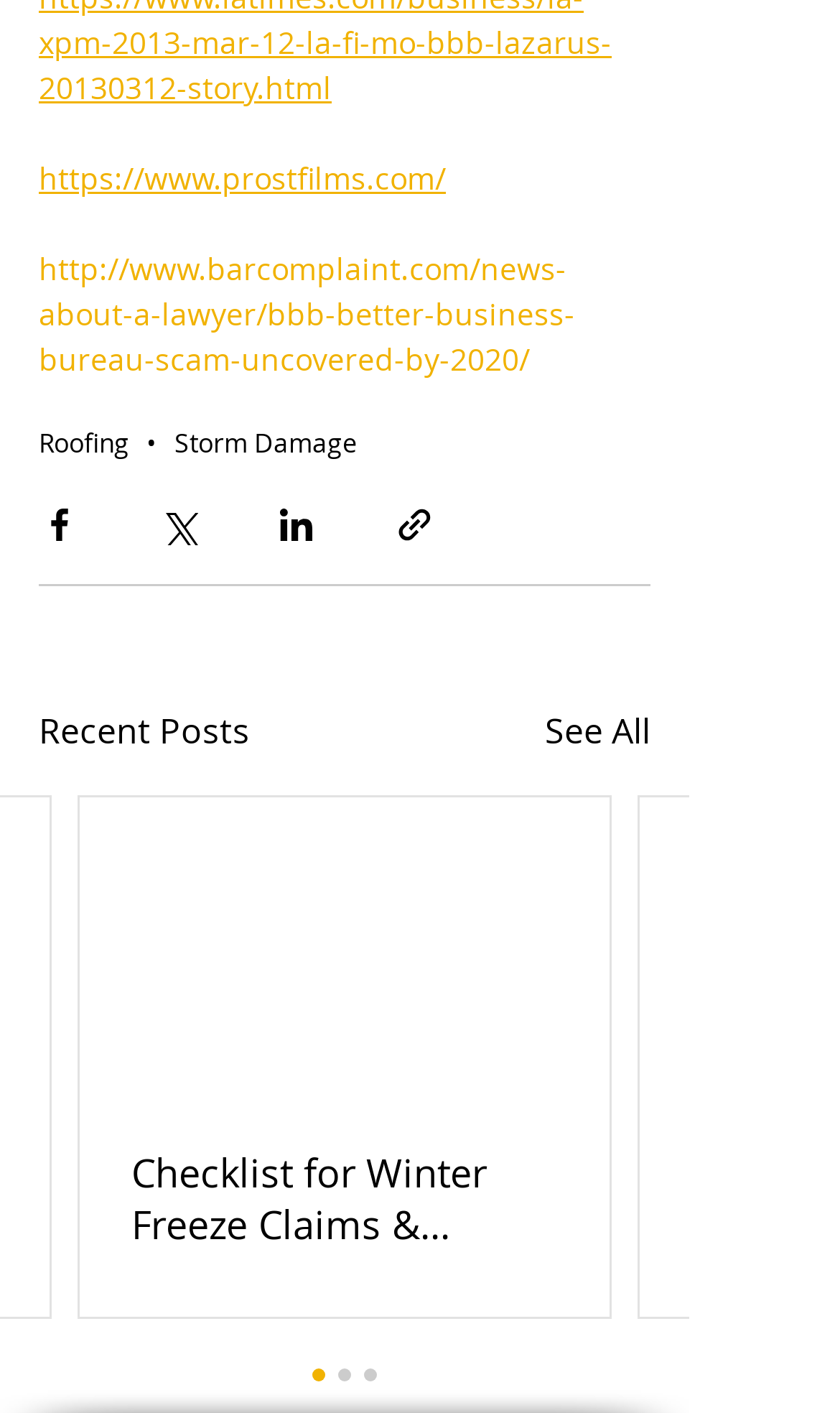Could you specify the bounding box coordinates for the clickable section to complete the following instruction: "Explore roofing services"?

[0.046, 0.3, 0.154, 0.325]